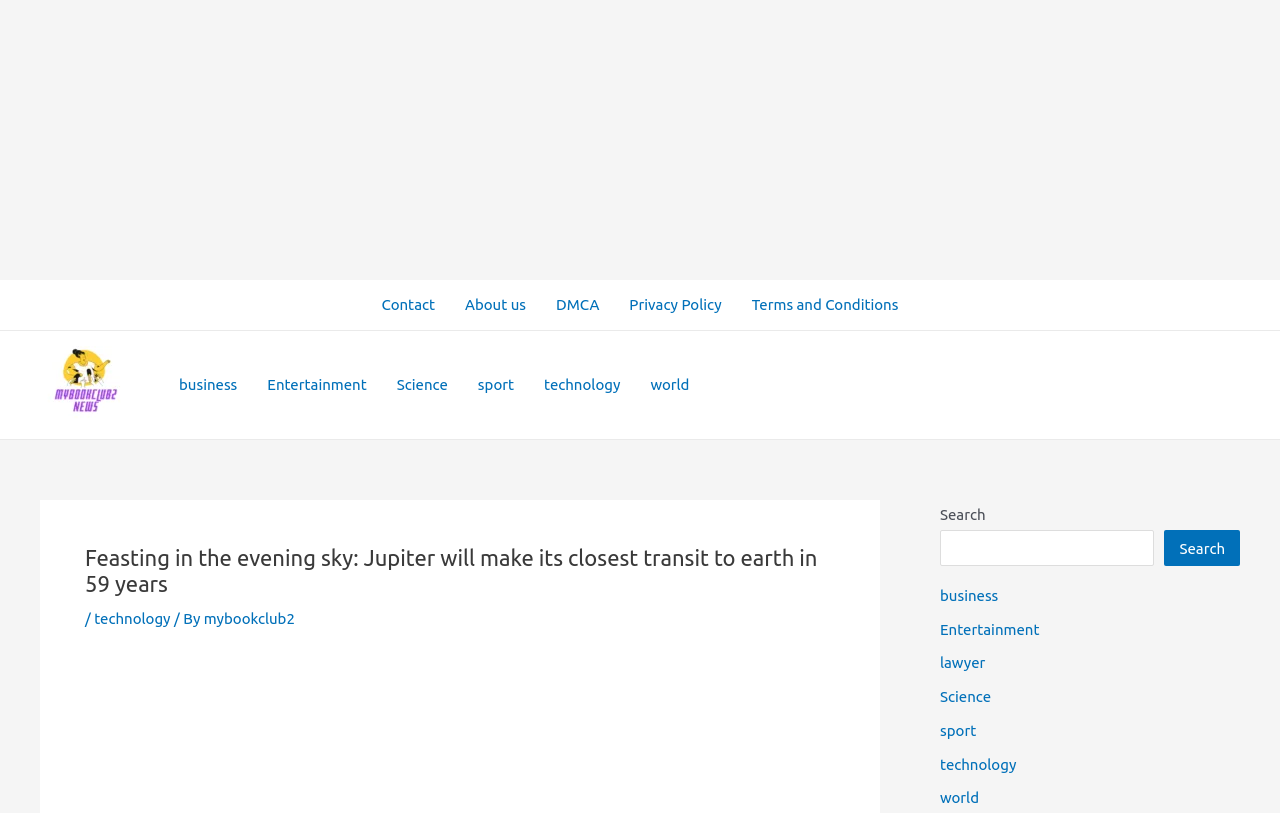Identify the bounding box coordinates for the UI element described as follows: Kentucky School of Art. Use the format (top-left x, top-left y, bottom-right x, bottom-right y) and ensure all values are floating point numbers between 0 and 1.

None